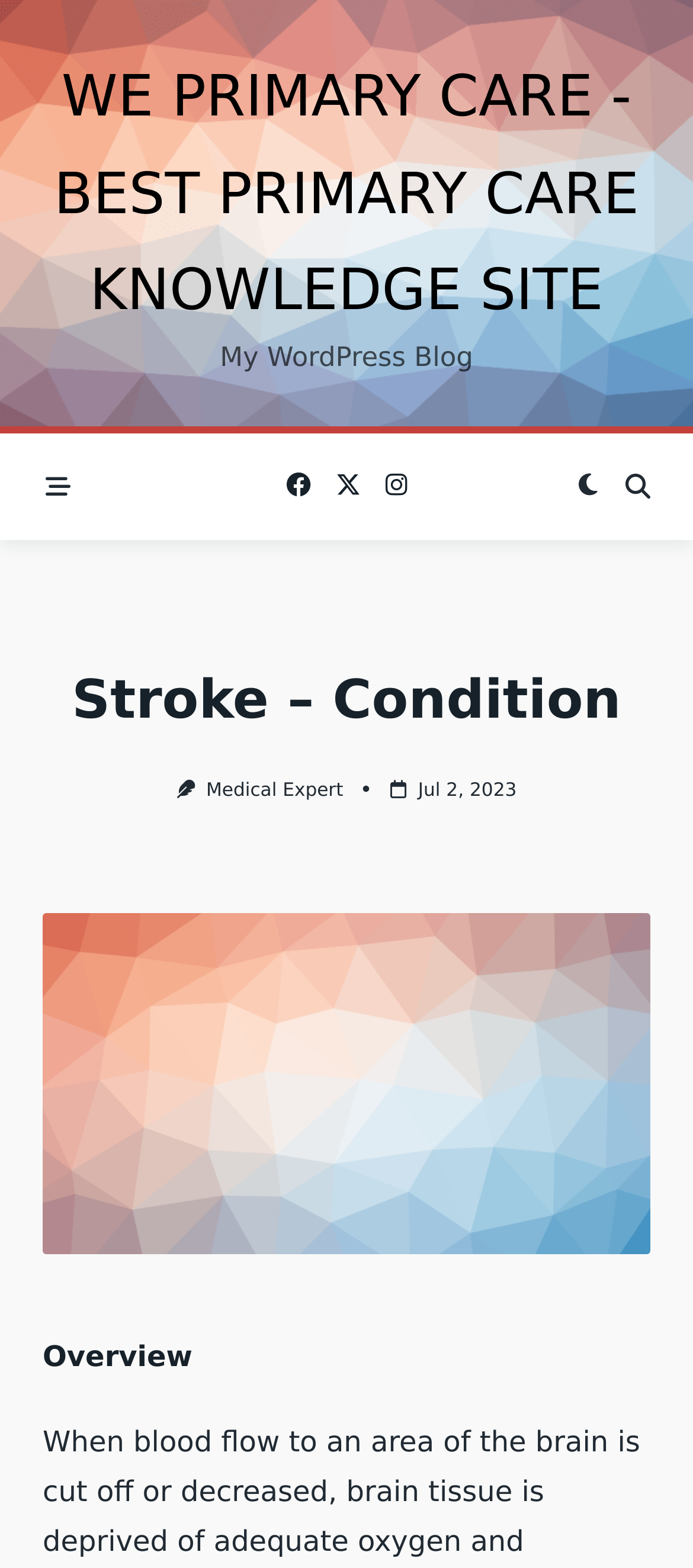What is the name of the website?
Look at the image and answer with only one word or phrase.

We Primary Care